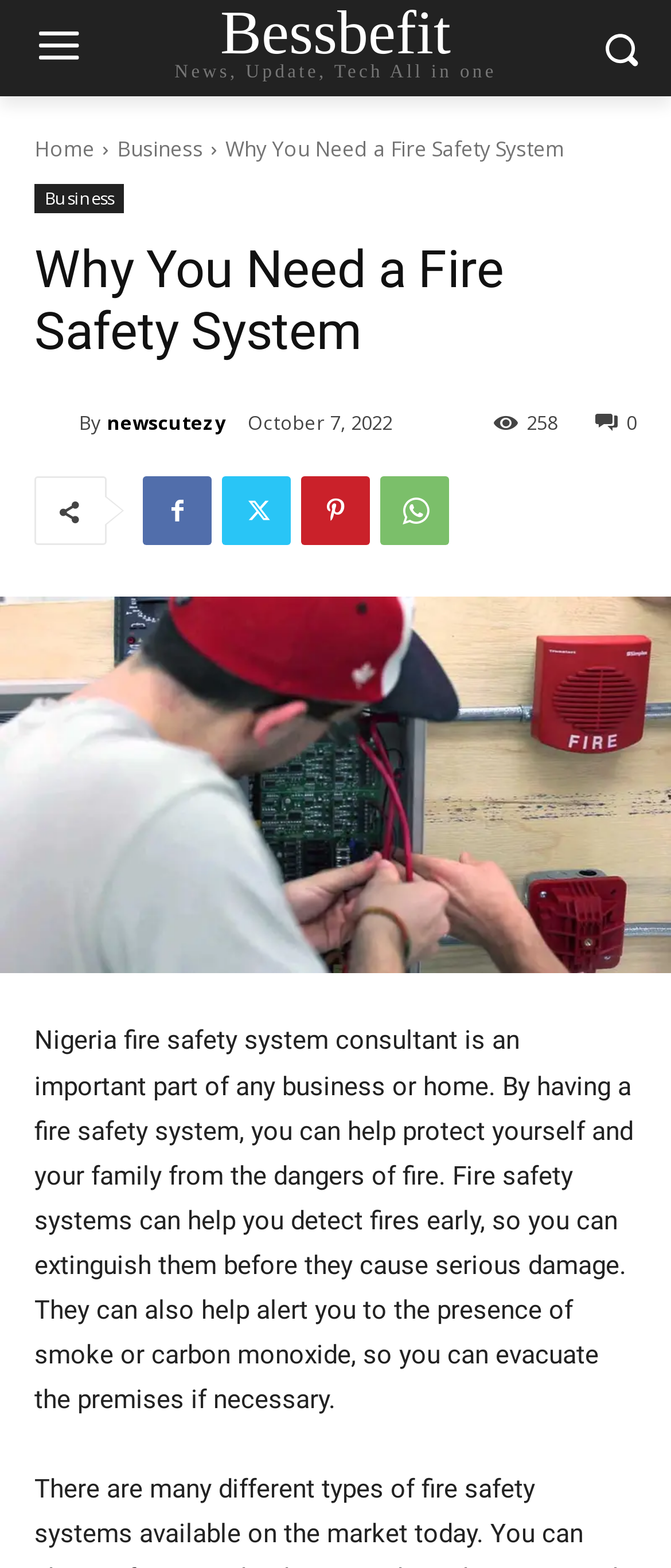Identify the bounding box of the UI component described as: "Karen Ognibene".

None